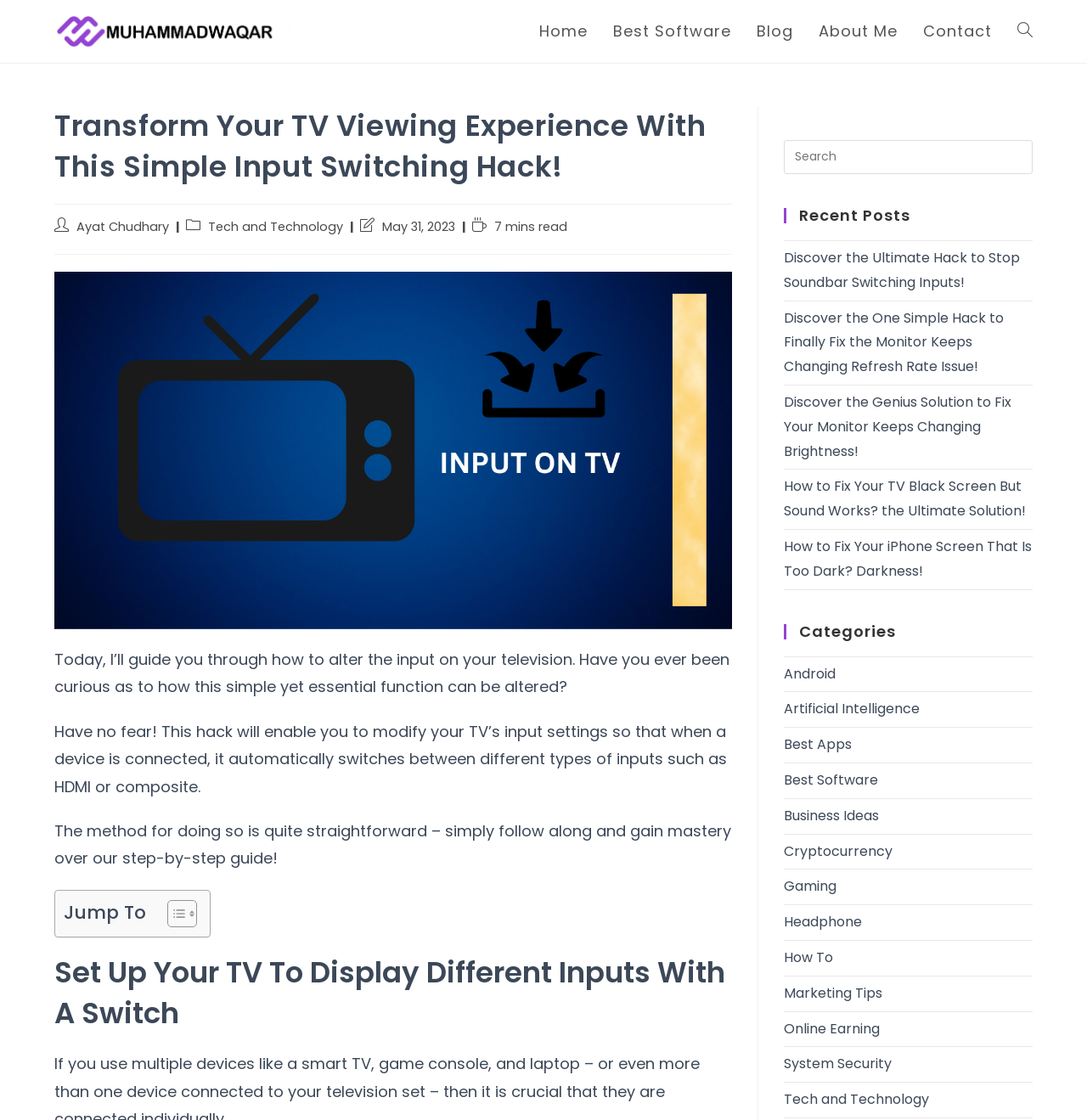Please indicate the bounding box coordinates of the element's region to be clicked to achieve the instruction: "Click on the 'Home' link". Provide the coordinates as four float numbers between 0 and 1, i.e., [left, top, right, bottom].

[0.484, 0.0, 0.552, 0.056]